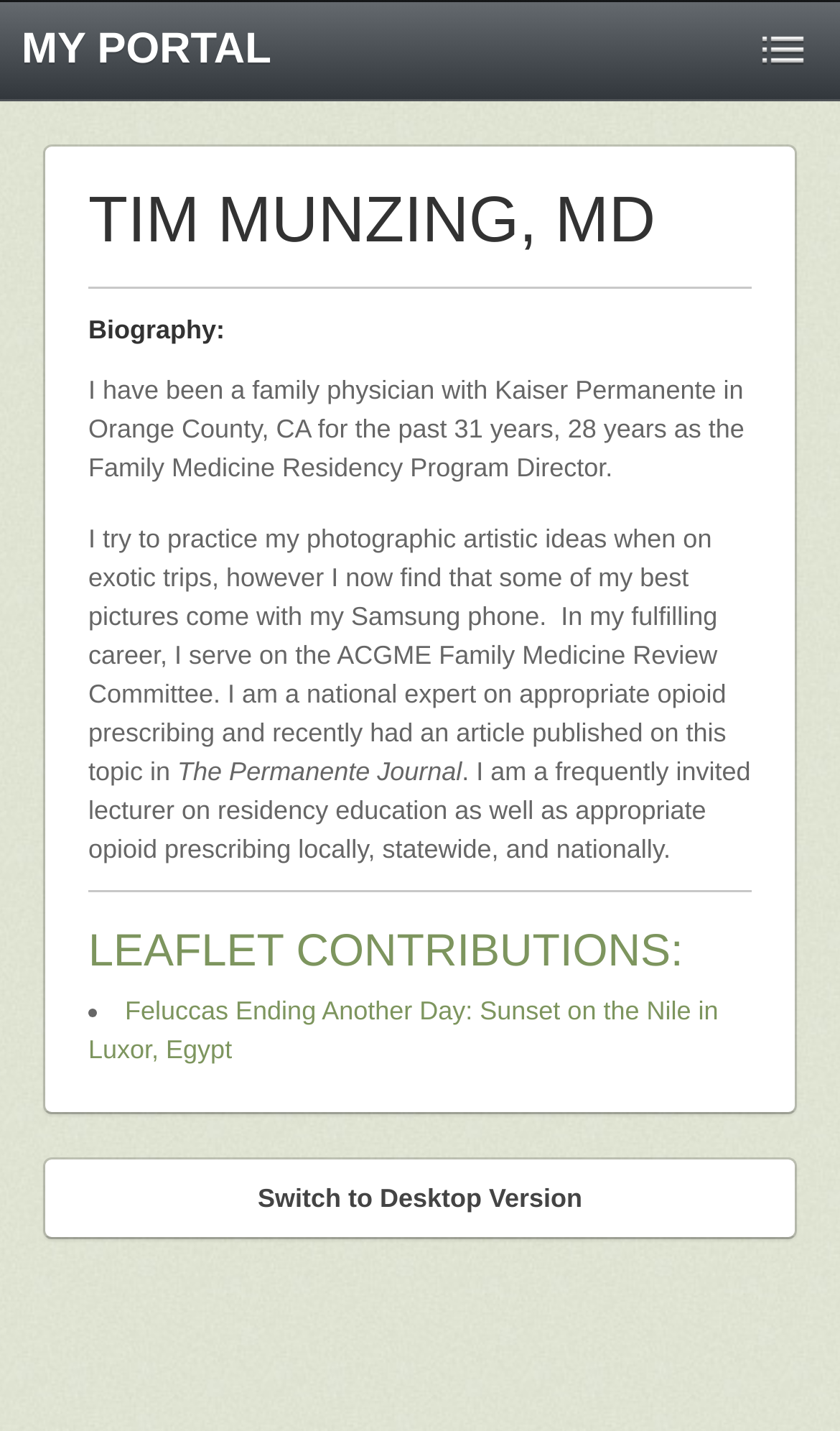Give an extensive and precise description of the webpage.

The webpage is a personal profile of Dr. Tim Munzing, a family physician with Kaiser Permanente in Orange County, CA. At the top left corner, there is a link to "MY PORTAL" with a heading of the same name. Below this, the doctor's name "TIM MUNZING, MD" is prominently displayed as a heading.

The main content of the page is divided into sections. The first section is a biography, introduced by the label "Biography:". This section consists of three paragraphs of text, which describe Dr. Munzing's career, his photographic hobby, and his expertise in opioid prescribing. The text is positioned in the top half of the page, spanning from the left to the right edge.

The second section is titled "LEAFLET CONTRIBUTIONS:", which is a heading located near the middle of the page. Below this heading, there is a list of contributions, marked by a bullet point "•". The first item in the list is a link to "Feluccas Ending Another Day: Sunset on the Nile in Luxor, Egypt", which is positioned below the heading.

At the bottom of the page, there is a link to "Switch to Desktop Version", located near the right edge.